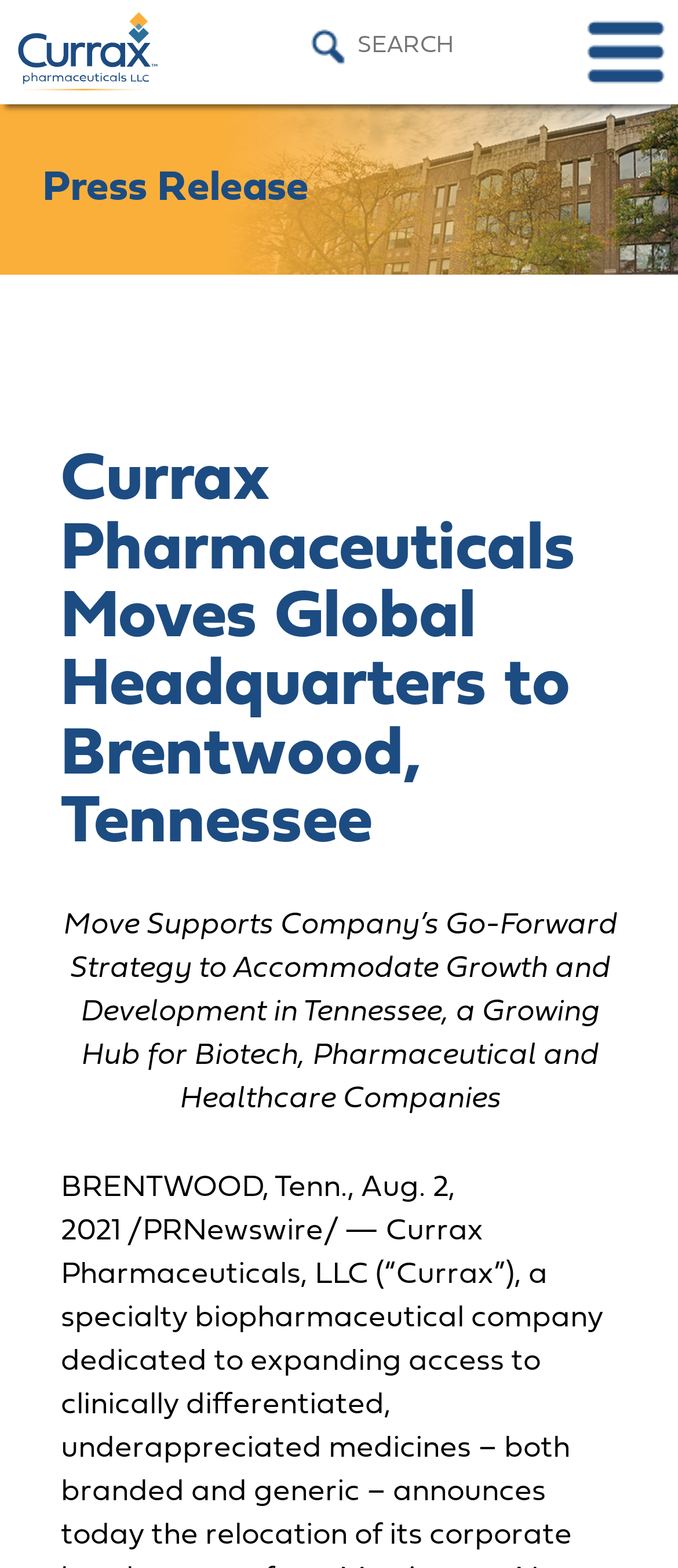What is the name of the company moving its headquarters?
Kindly give a detailed and elaborate answer to the question.

The question is asking about the name of the company moving its headquarters. By looking at the heading 'Currax Pharmaceuticals Moves Global Headquarters to Brentwood, Tennessee', we can see that the company moving its headquarters is Currax Pharmaceuticals.